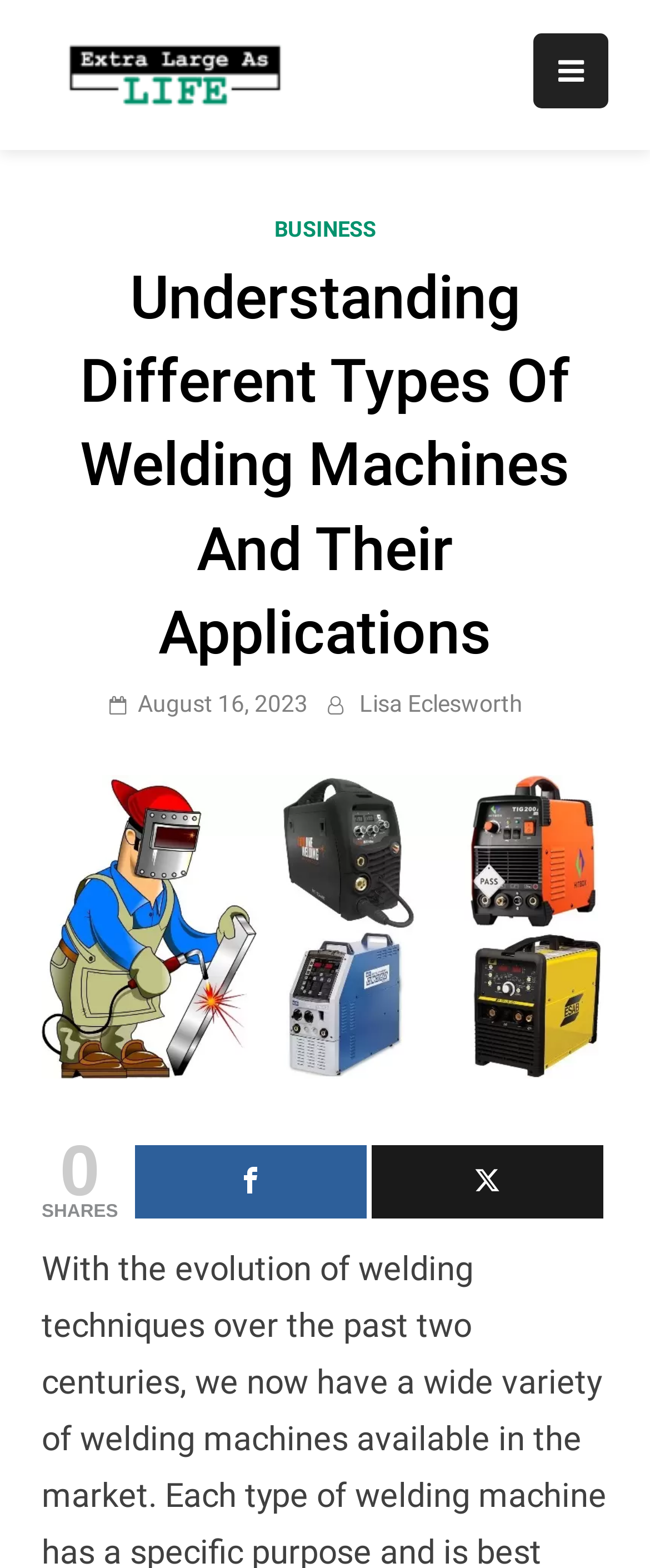Given the description of a UI element: "August 16, 2023", identify the bounding box coordinates of the matching element in the webpage screenshot.

[0.212, 0.44, 0.473, 0.457]